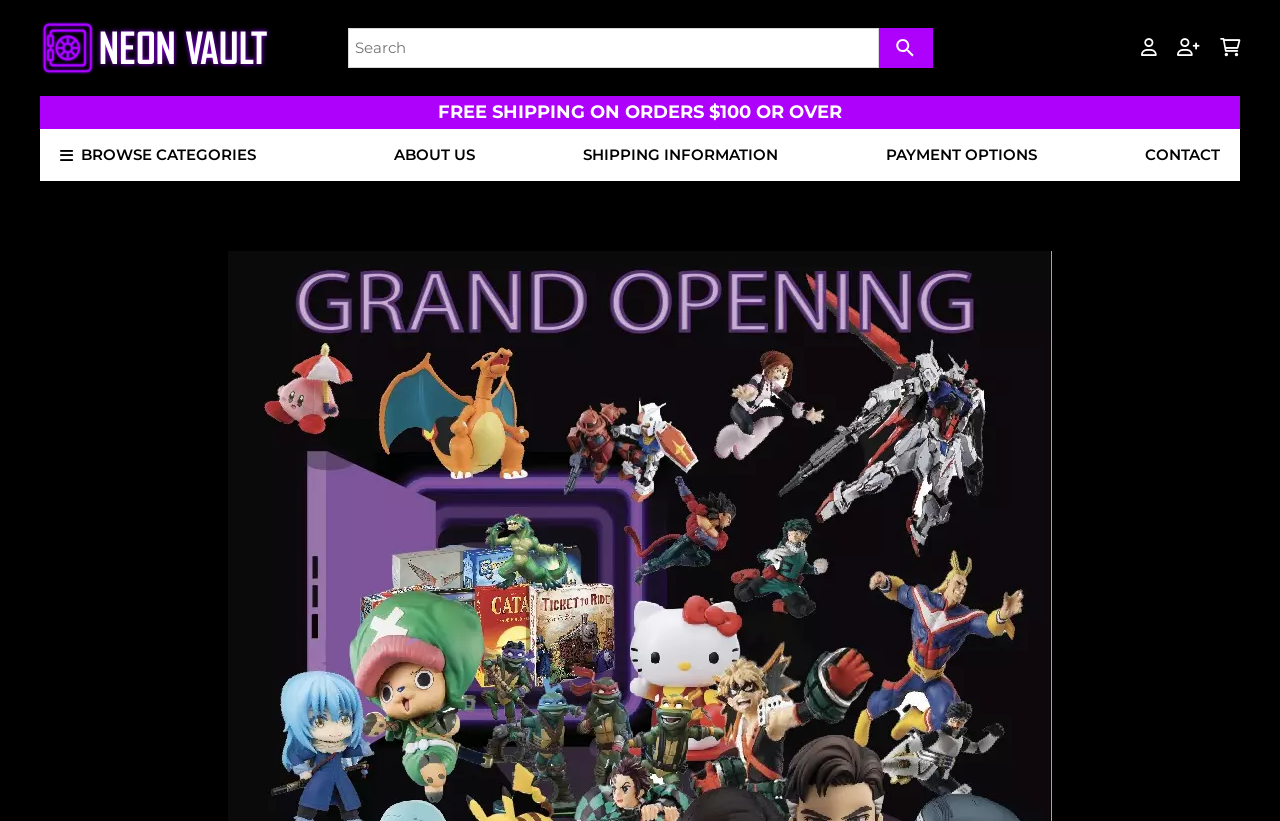Can you find the bounding box coordinates for the element to click on to achieve the instruction: "Browse games"?

[0.032, 0.224, 0.177, 0.287]